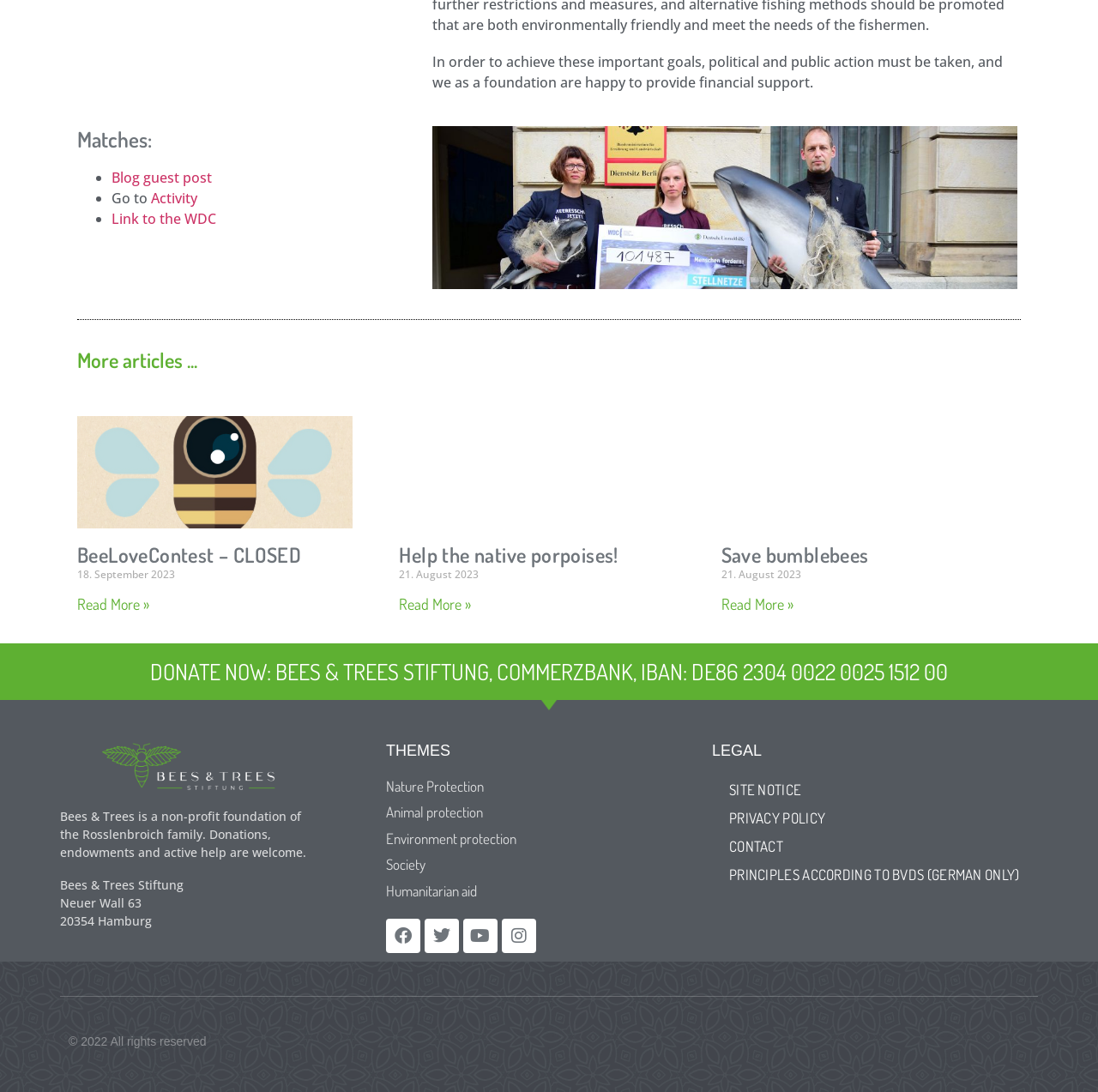Identify the coordinates of the bounding box for the element that must be clicked to accomplish the instruction: "View 'SITE NOTICE'".

[0.648, 0.71, 0.945, 0.736]